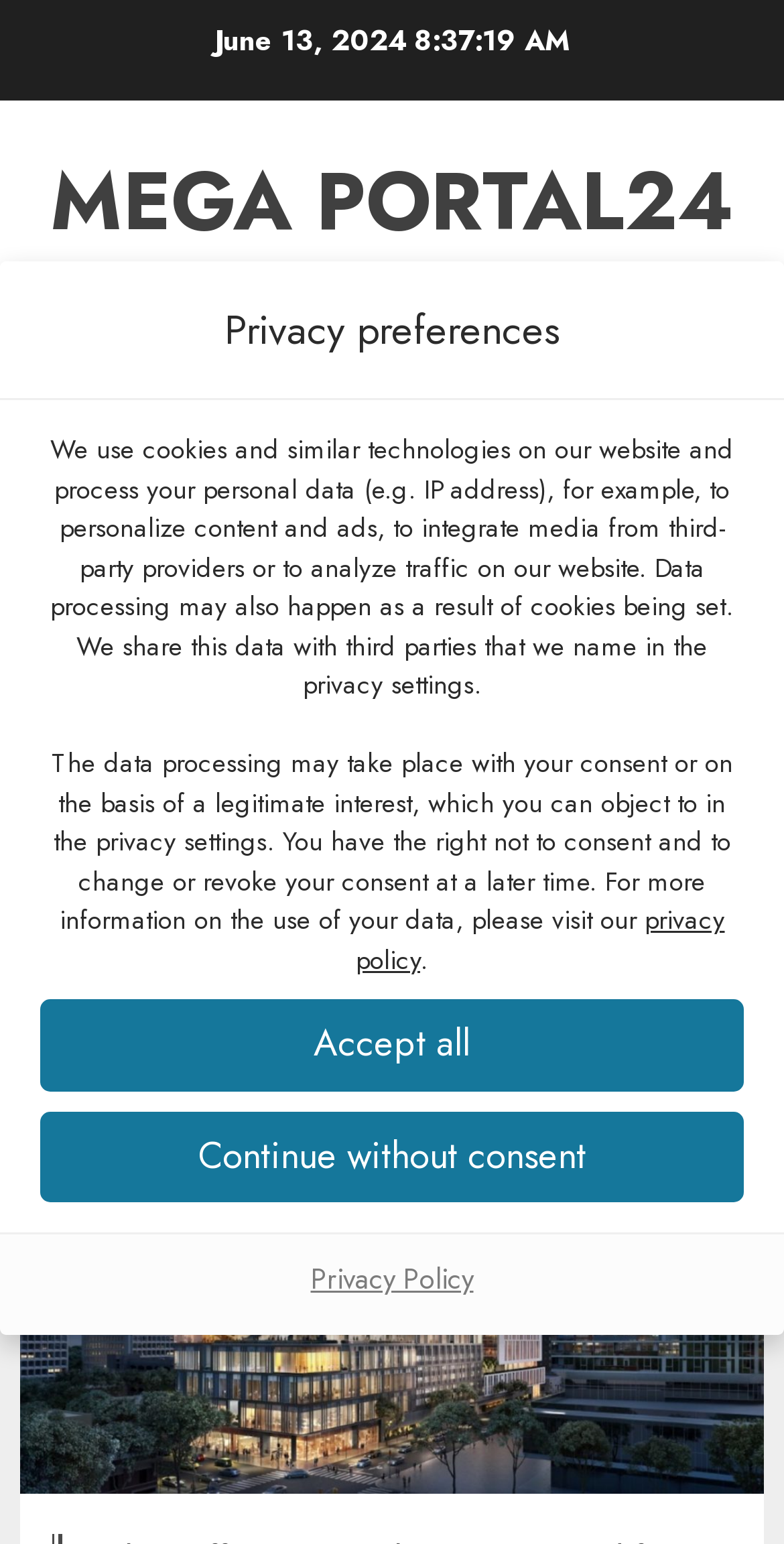Can you specify the bounding box coordinates for the region that should be clicked to fulfill this instruction: "Go to the Home page".

[0.077, 0.316, 0.164, 0.342]